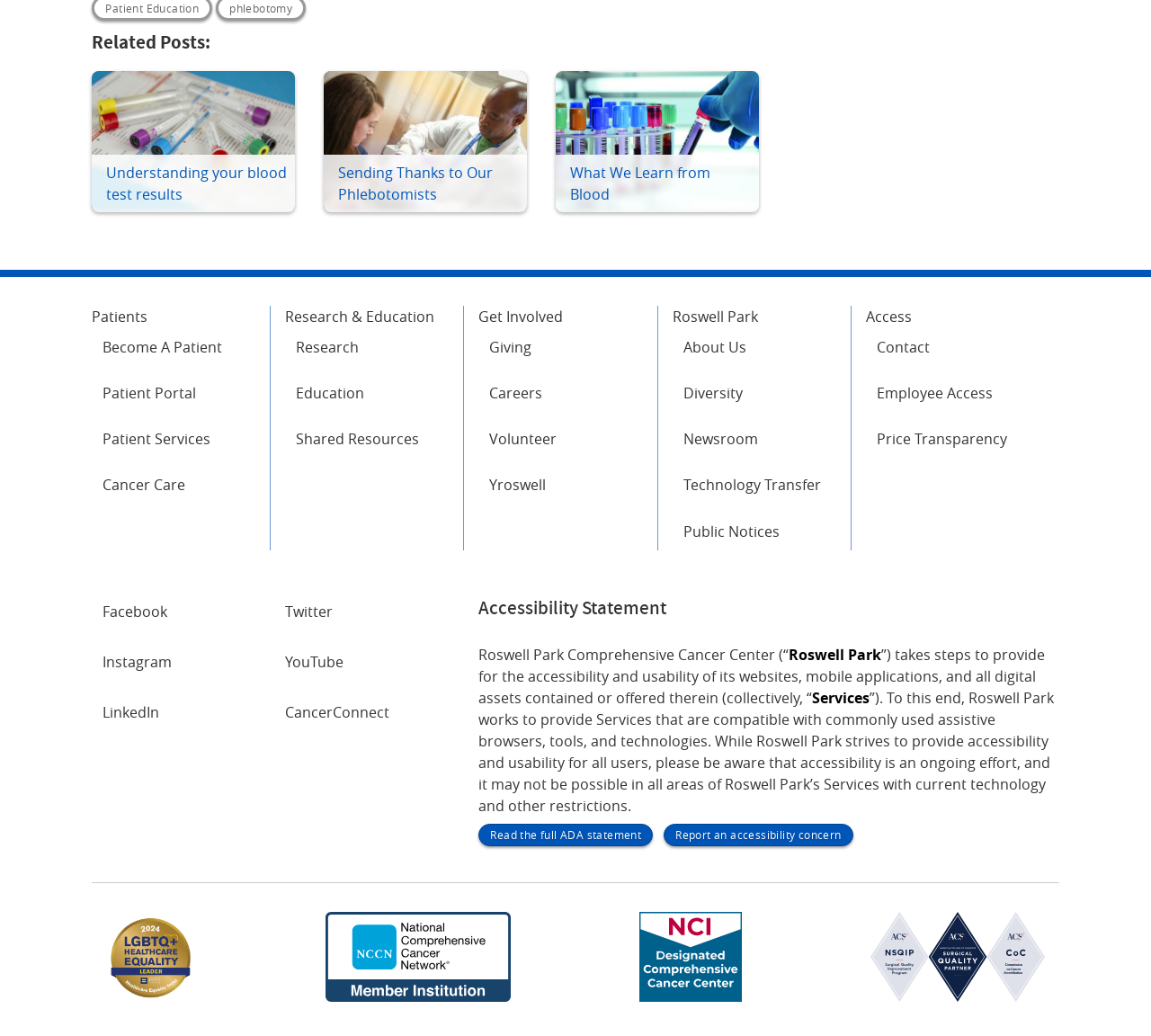How many links are in the 'Patients' menu?
Refer to the image and offer an in-depth and detailed answer to the question.

I counted the number of links in the 'Patients' menu by looking at the navigation element with the ID 'block-footer-menu' and its child elements, which include 5 links: 'Become A Patient', 'Patient Portal', 'Patient Services', 'Cancer Care', and others.